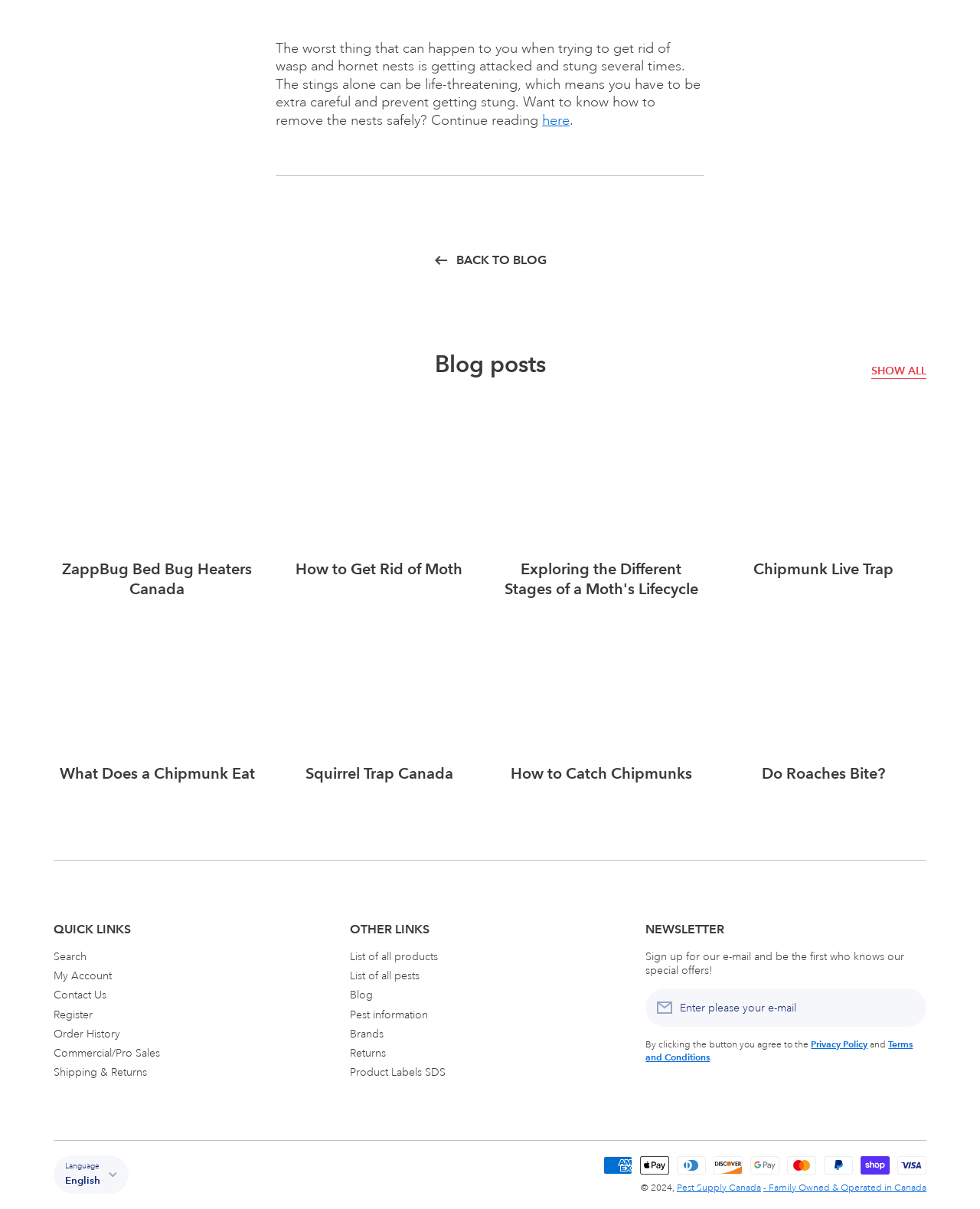Provide a brief response in the form of a single word or phrase:
What payment methods are accepted?

Multiple methods